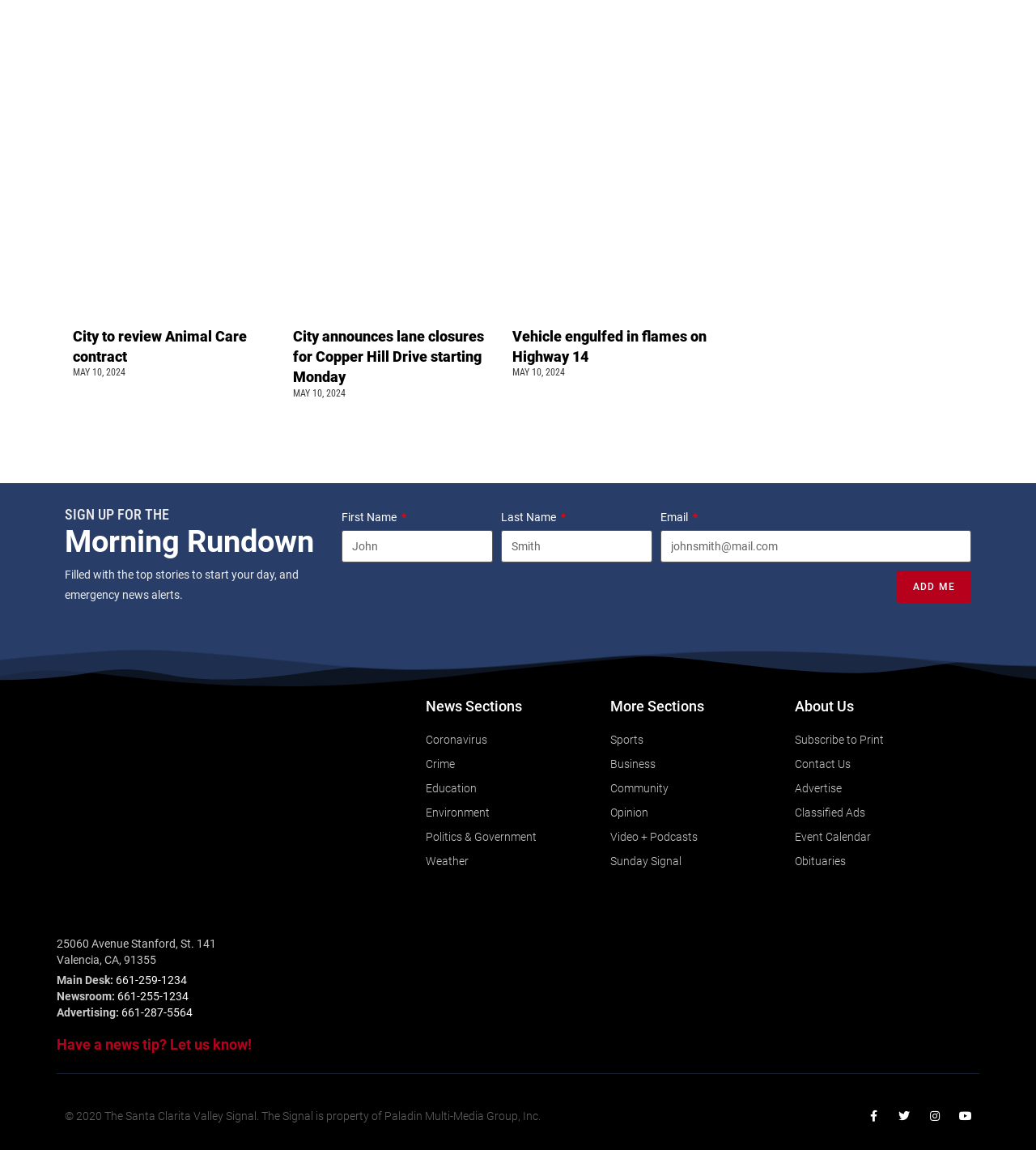Please specify the bounding box coordinates of the clickable region necessary for completing the following instruction: "Click ADD ME". The coordinates must consist of four float numbers between 0 and 1, i.e., [left, top, right, bottom].

[0.865, 0.496, 0.938, 0.525]